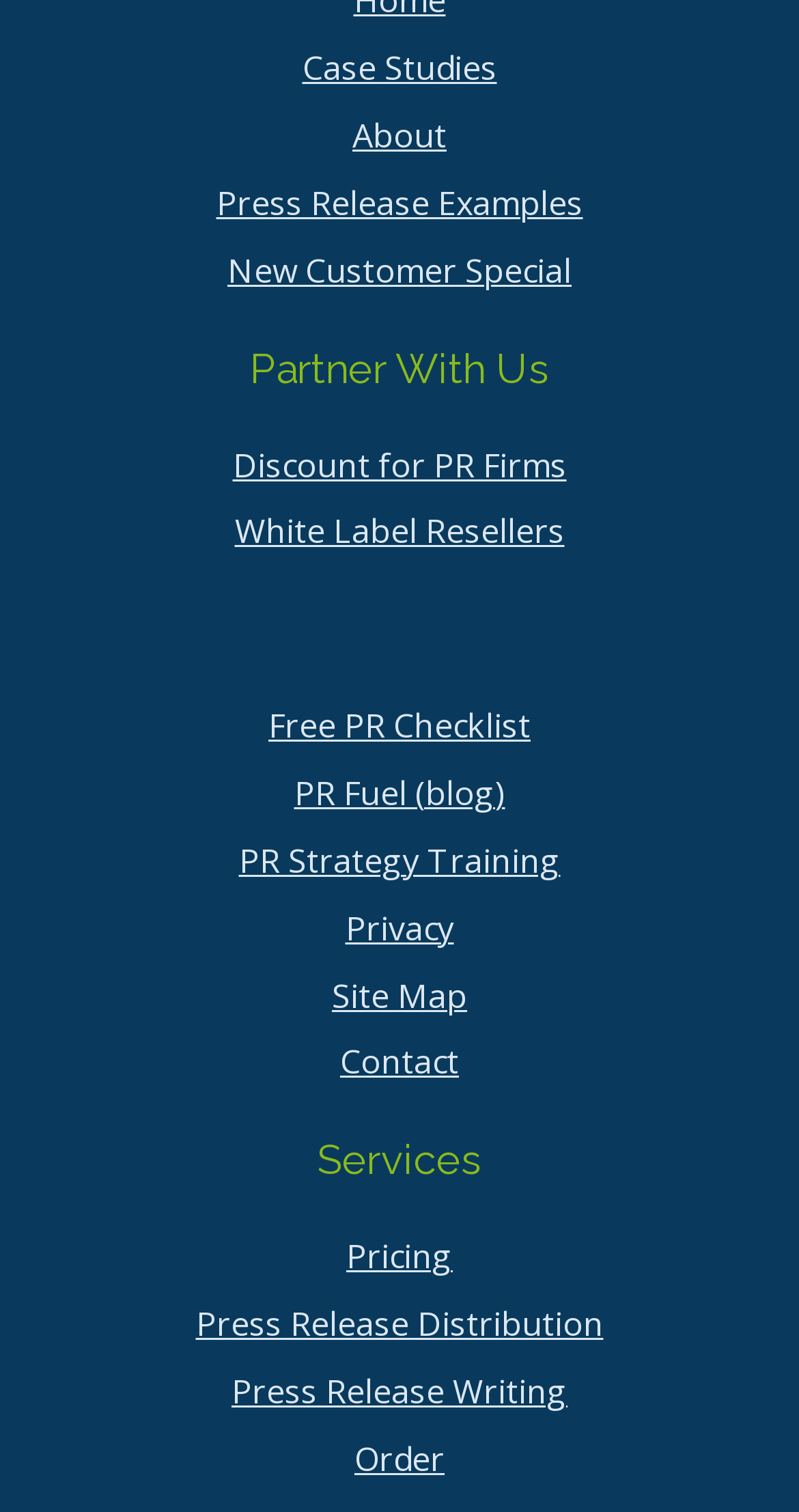What is the first link under the 'Partner With Us' heading?
Based on the image, answer the question with a single word or brief phrase.

Discount for PR Firms